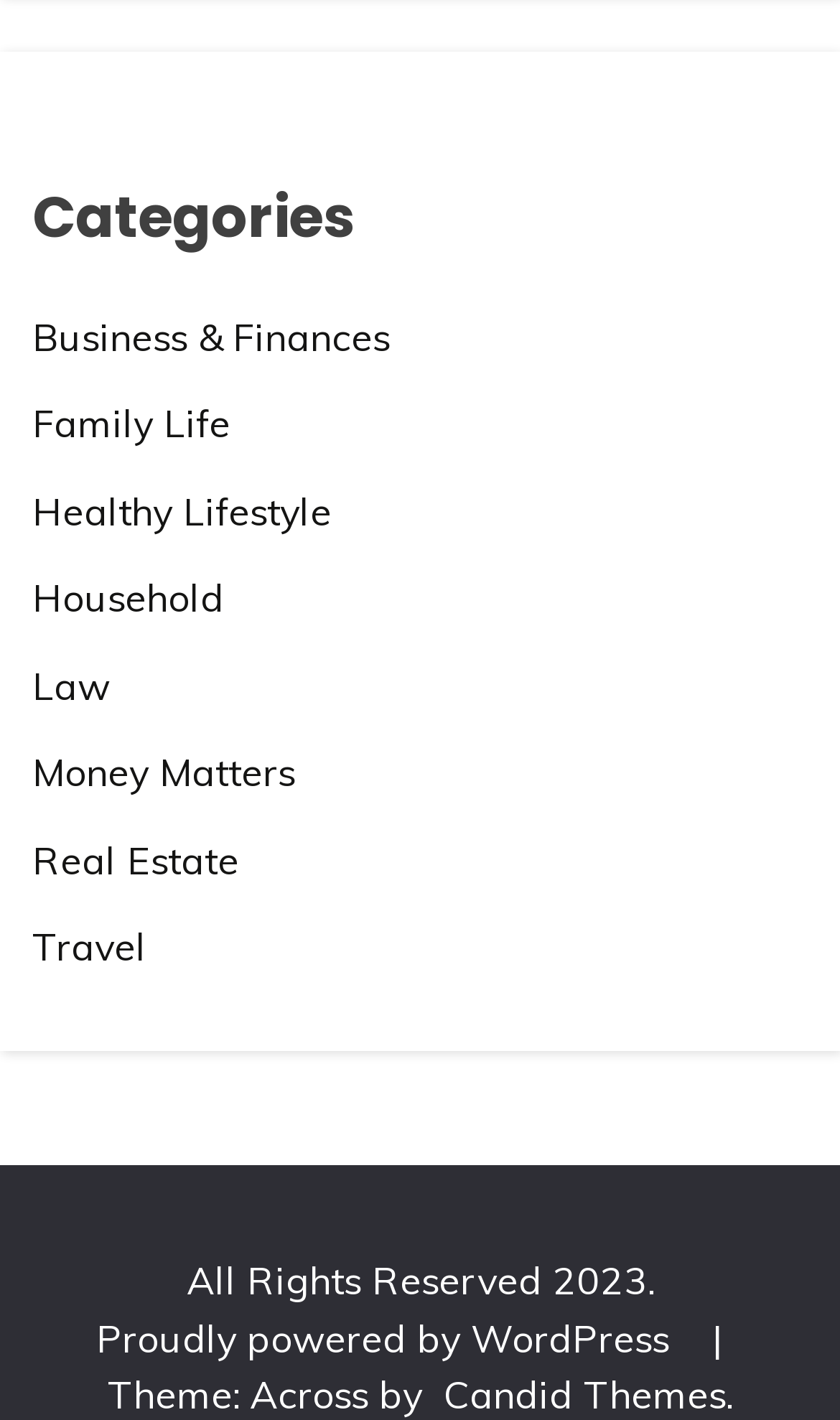Give a concise answer of one word or phrase to the question: 
How many categories are listed?

8